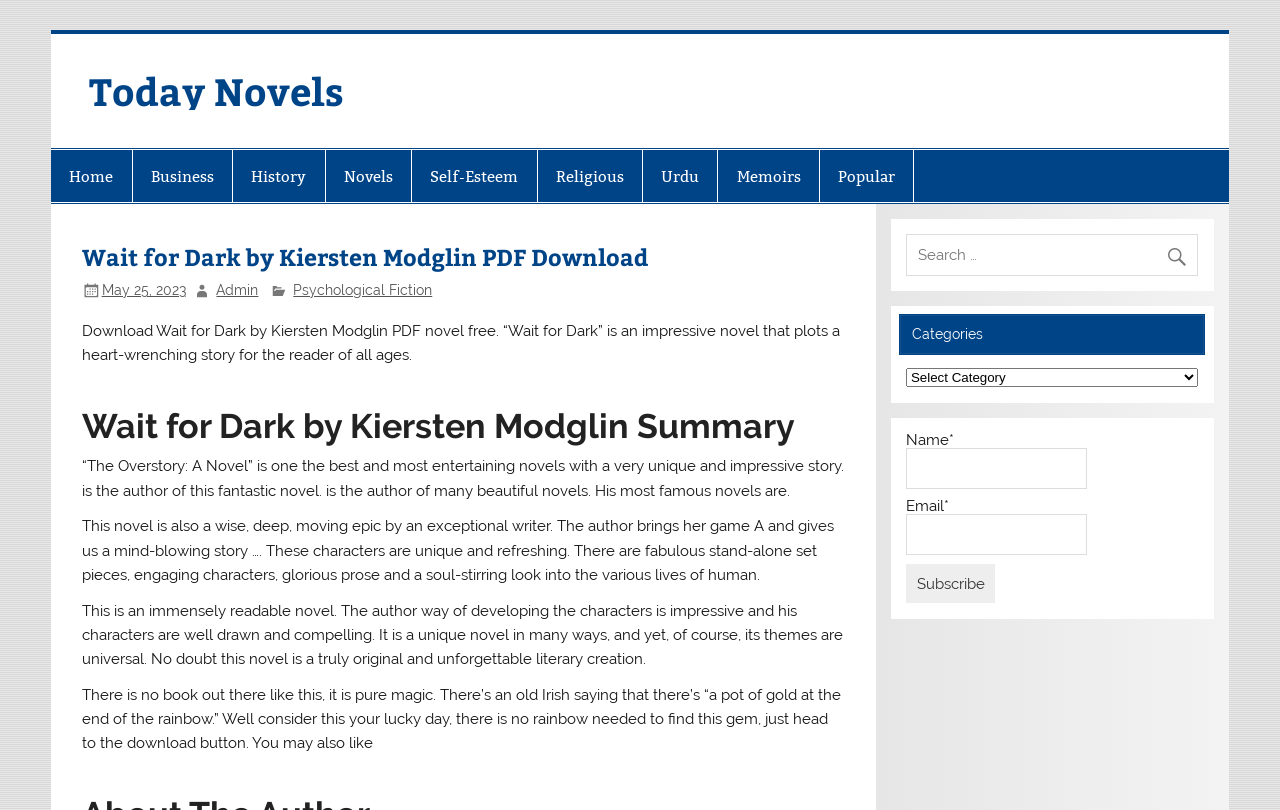Identify the bounding box coordinates of the element that should be clicked to fulfill this task: "Subscribe to the newsletter". The coordinates should be provided as four float numbers between 0 and 1, i.e., [left, top, right, bottom].

[0.708, 0.697, 0.777, 0.745]